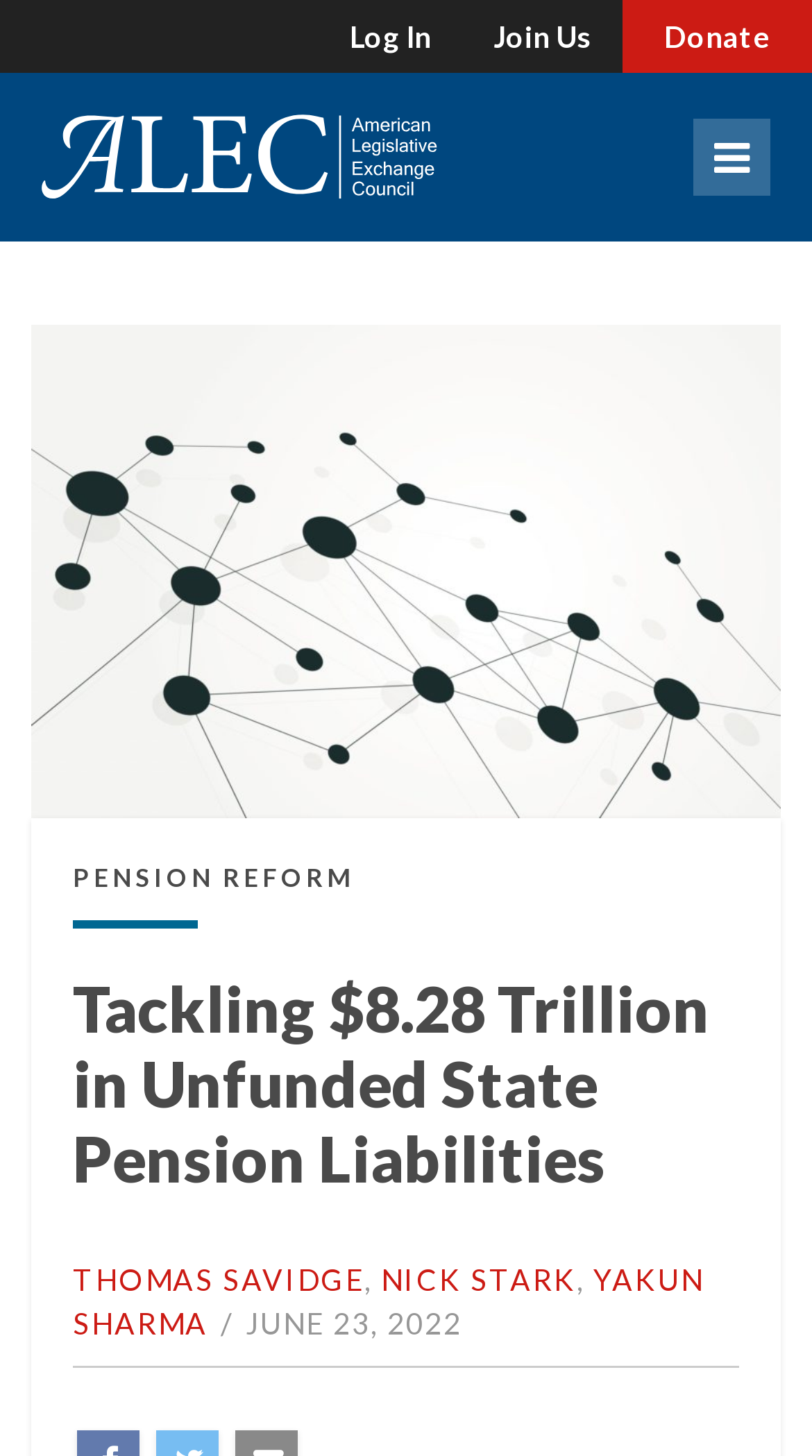Who are the authors of the article?
Using the image, elaborate on the answer with as much detail as possible.

I identified the authors by looking at the links with the names 'THOMAS SAVIDGE', 'NICK STARK', and 'YAKUN SHARMA' which are located below the main heading of the article, and are separated by commas, indicating that they are the authors of the article.